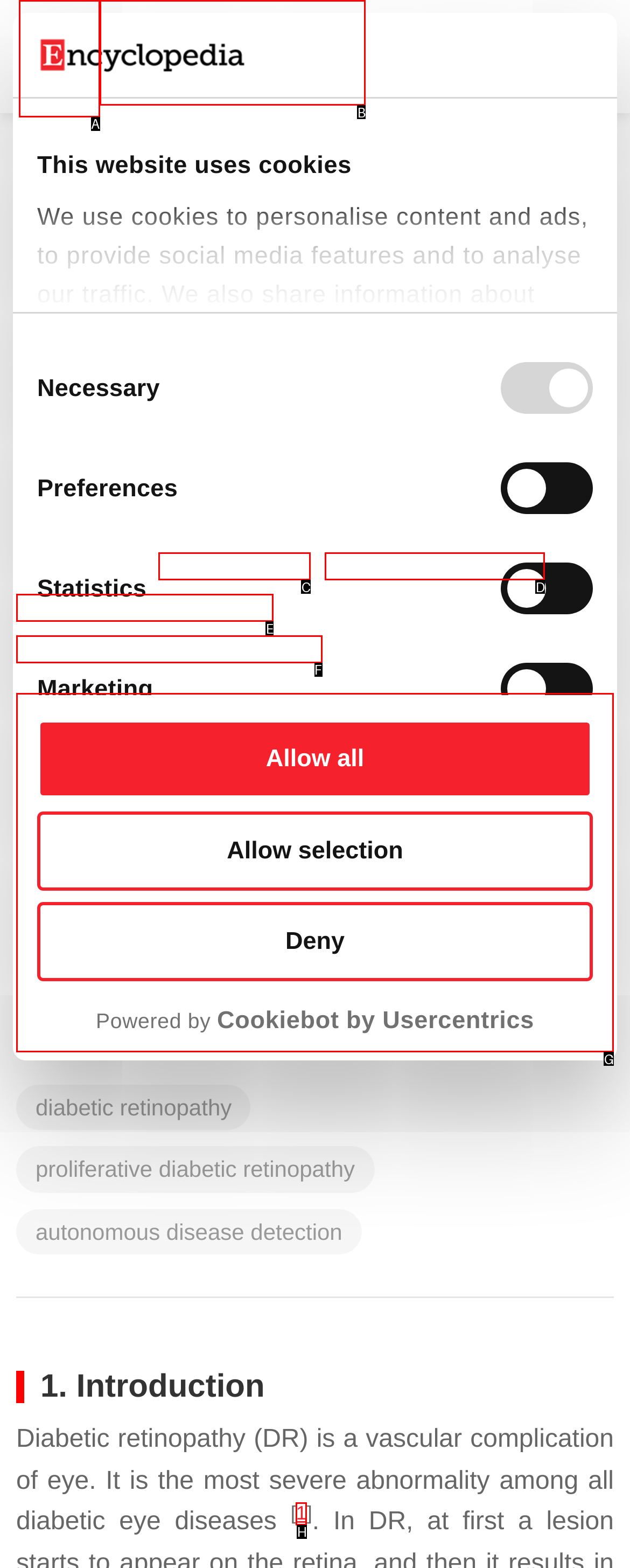Tell me which UI element to click to fulfill the given task: Learn about proliferative diabetic retinopathy. Respond with the letter of the correct option directly.

G